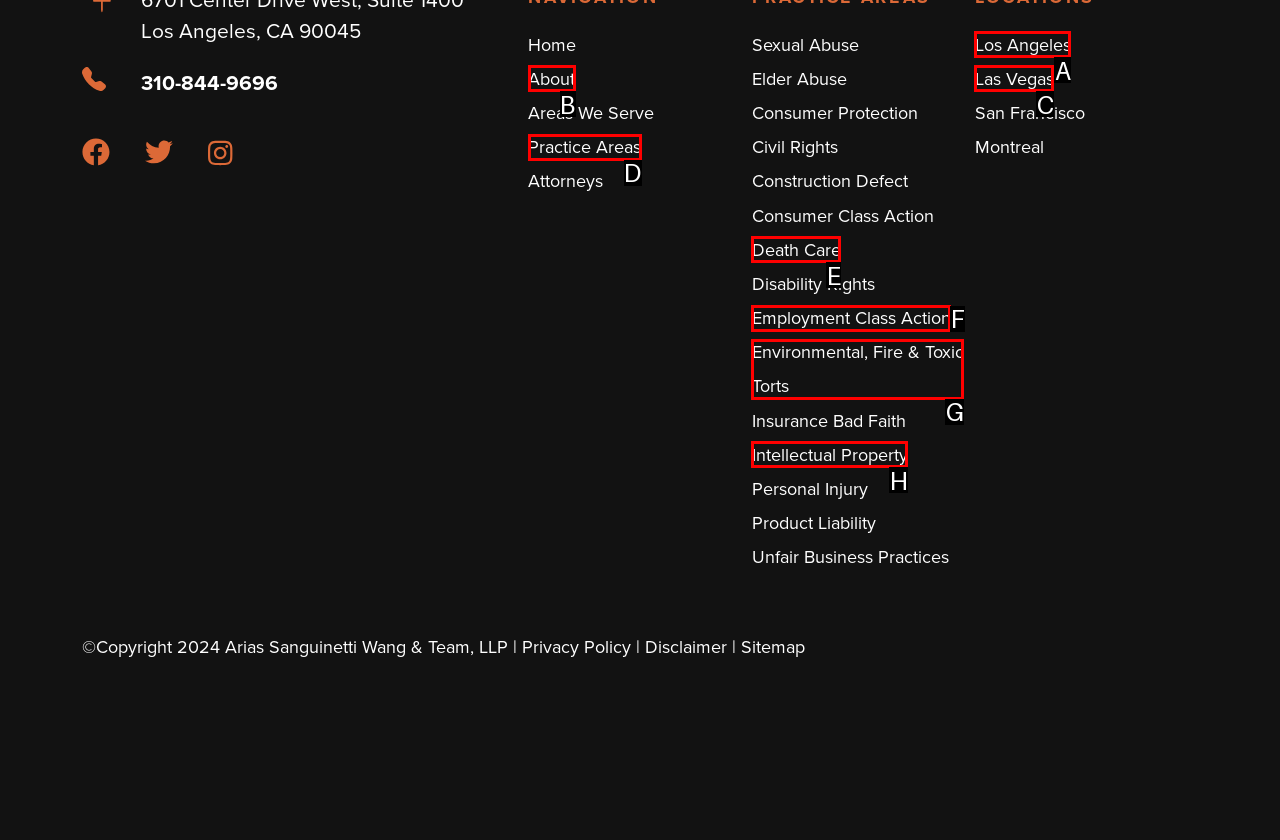Match the following description to a UI element: Environmental, Fire & Toxic Torts
Provide the letter of the matching option directly.

G